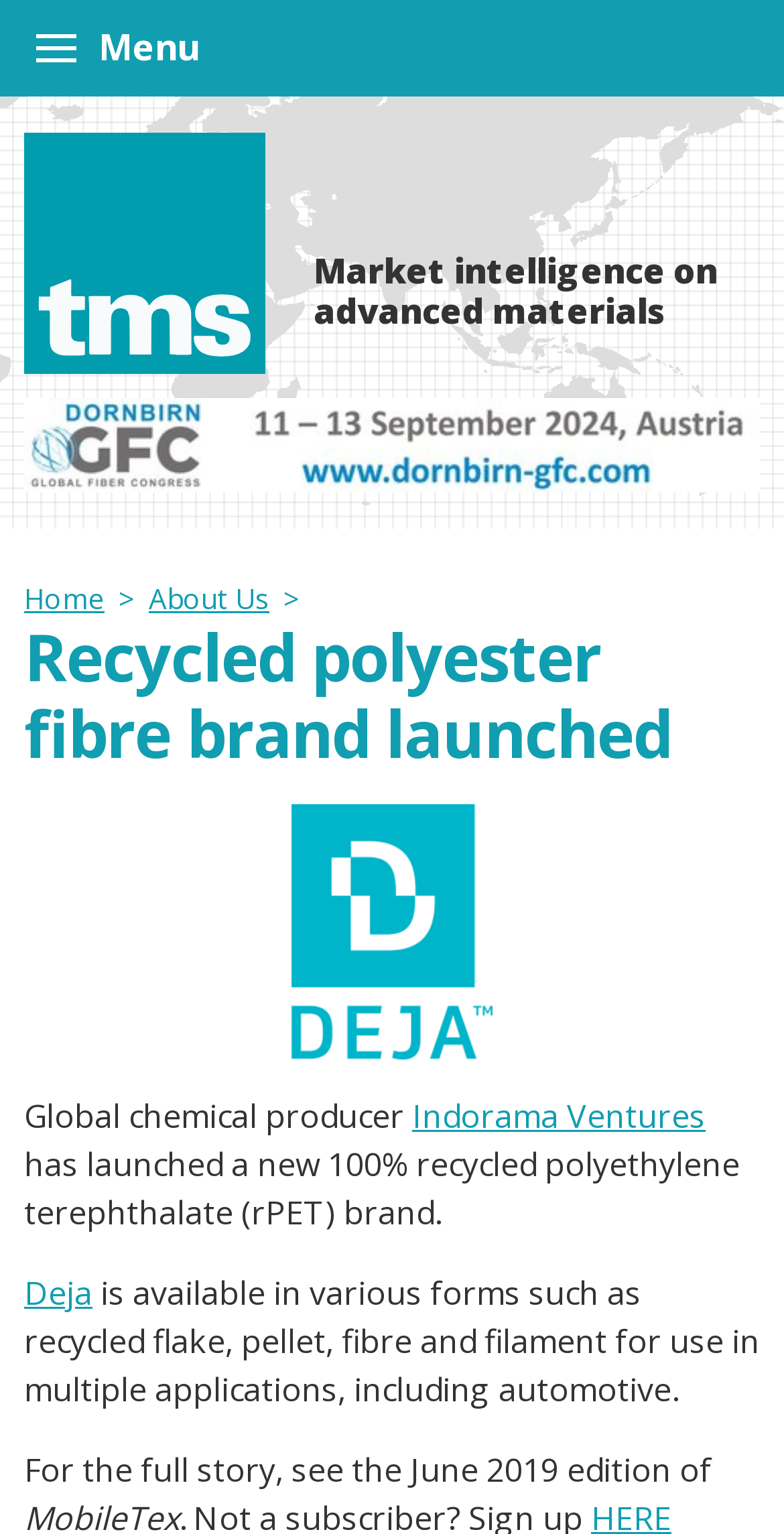Answer in one word or a short phrase: 
What is one of the applications of the new rPET brand?

Automotive